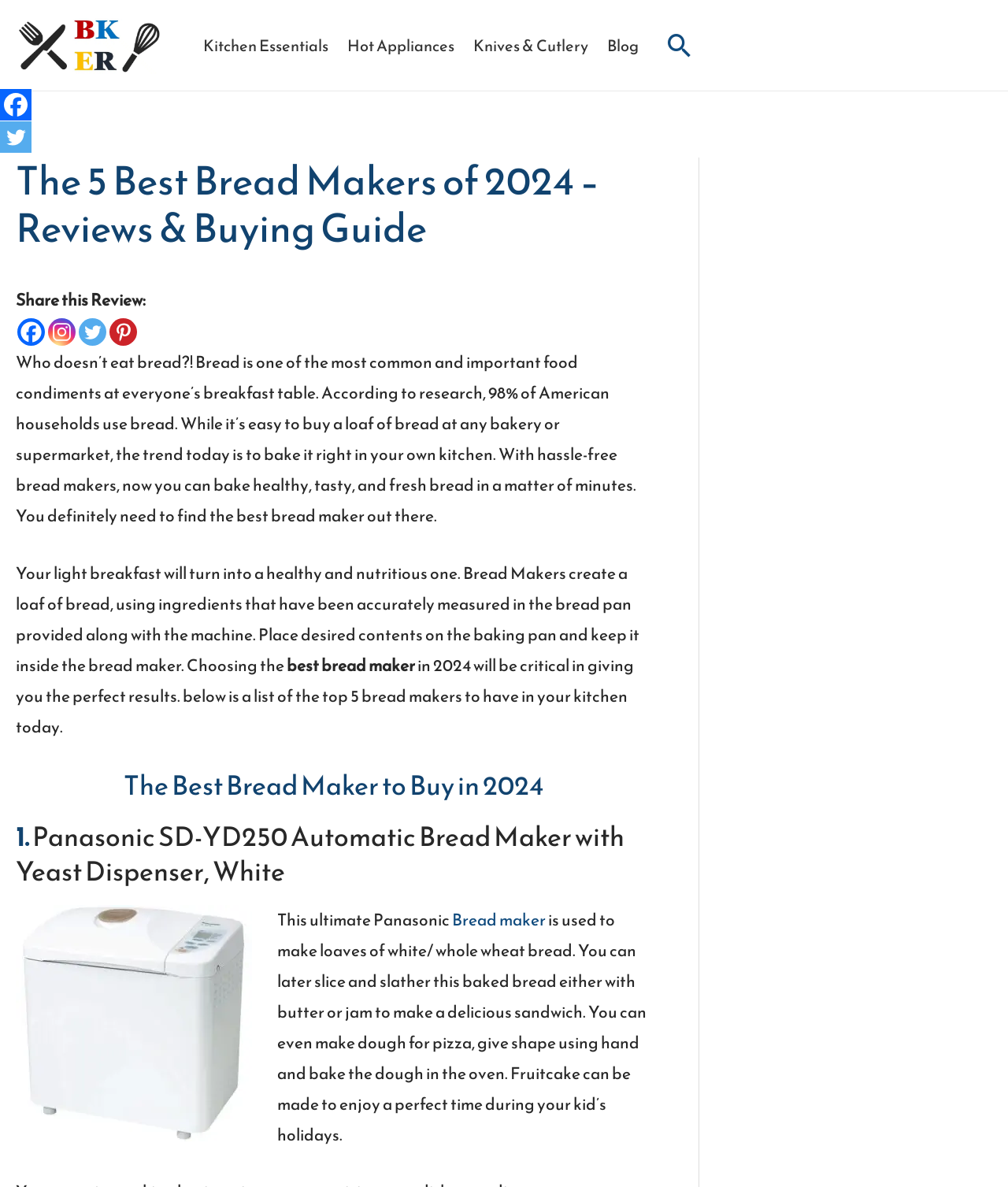Answer the question in a single word or phrase:
How many bread makers are reviewed on this page?

5